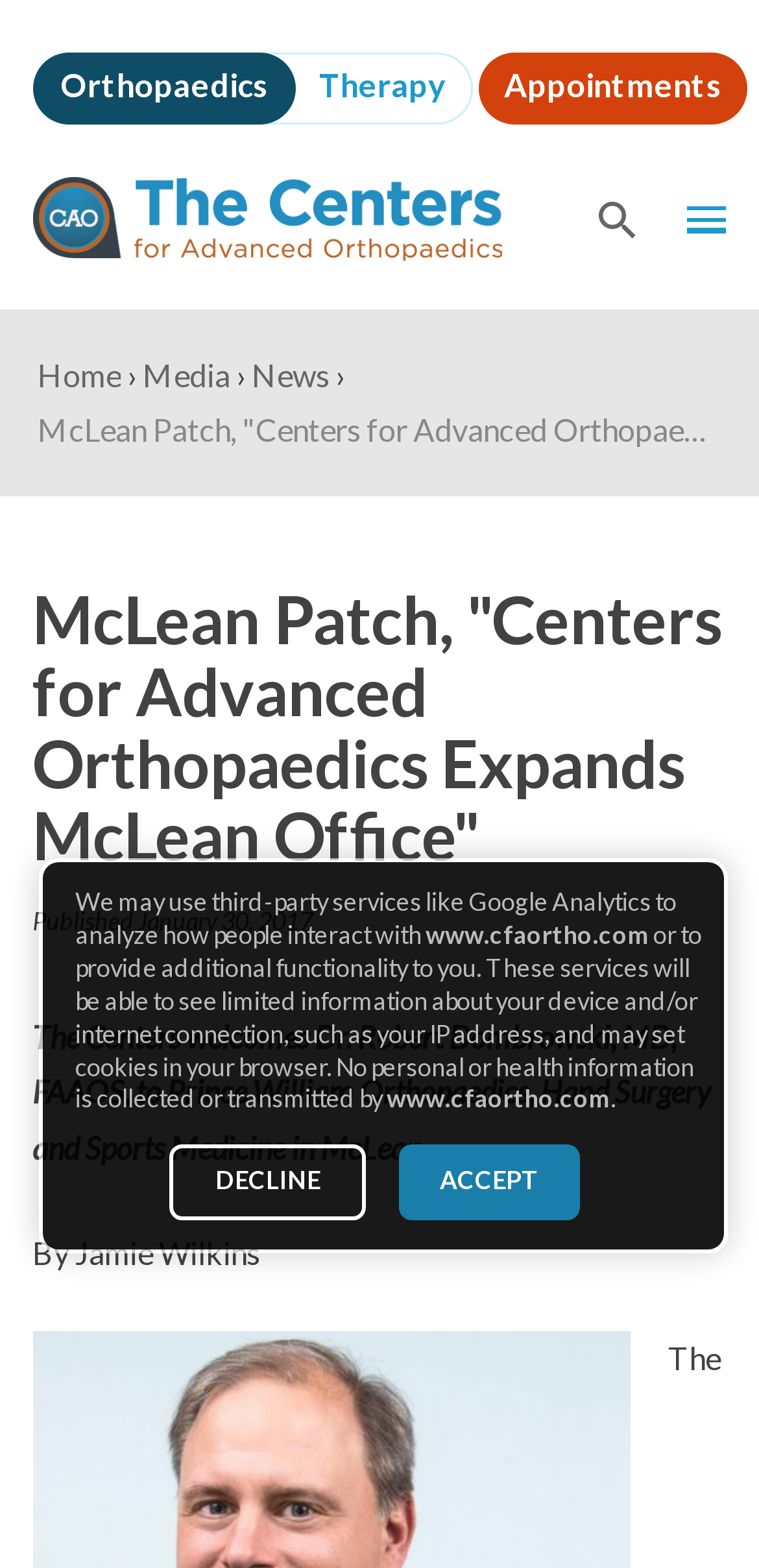How many links are there in the top navigation menu?
From the image, respond with a single word or phrase.

5